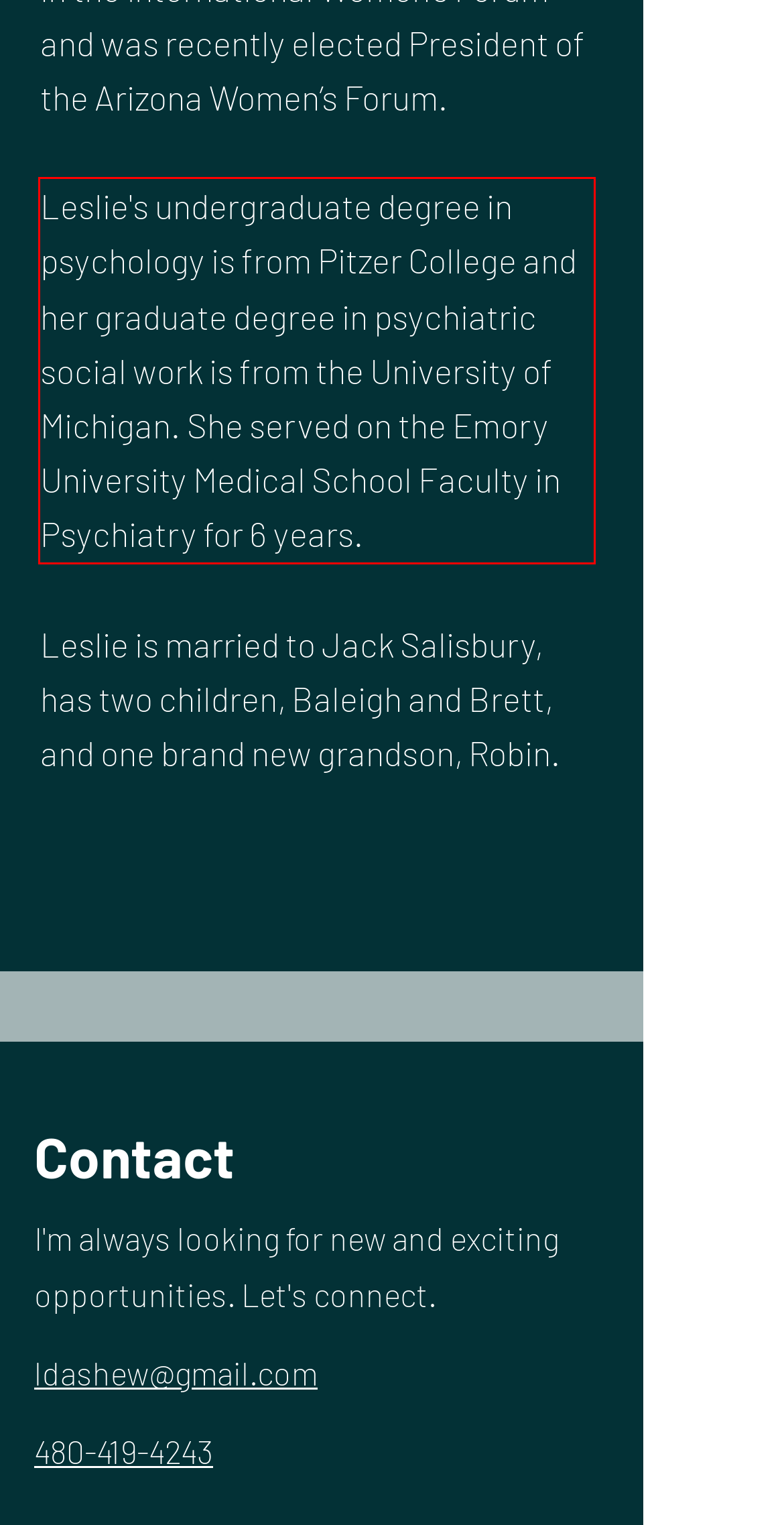Given a webpage screenshot, locate the red bounding box and extract the text content found inside it.

Leslie's undergraduate degree in psychology is from Pitzer College and her graduate degree in psychiatric social work is from the University of Michigan. She served on the Emory University Medical School Faculty in Psychiatry for 6 years.